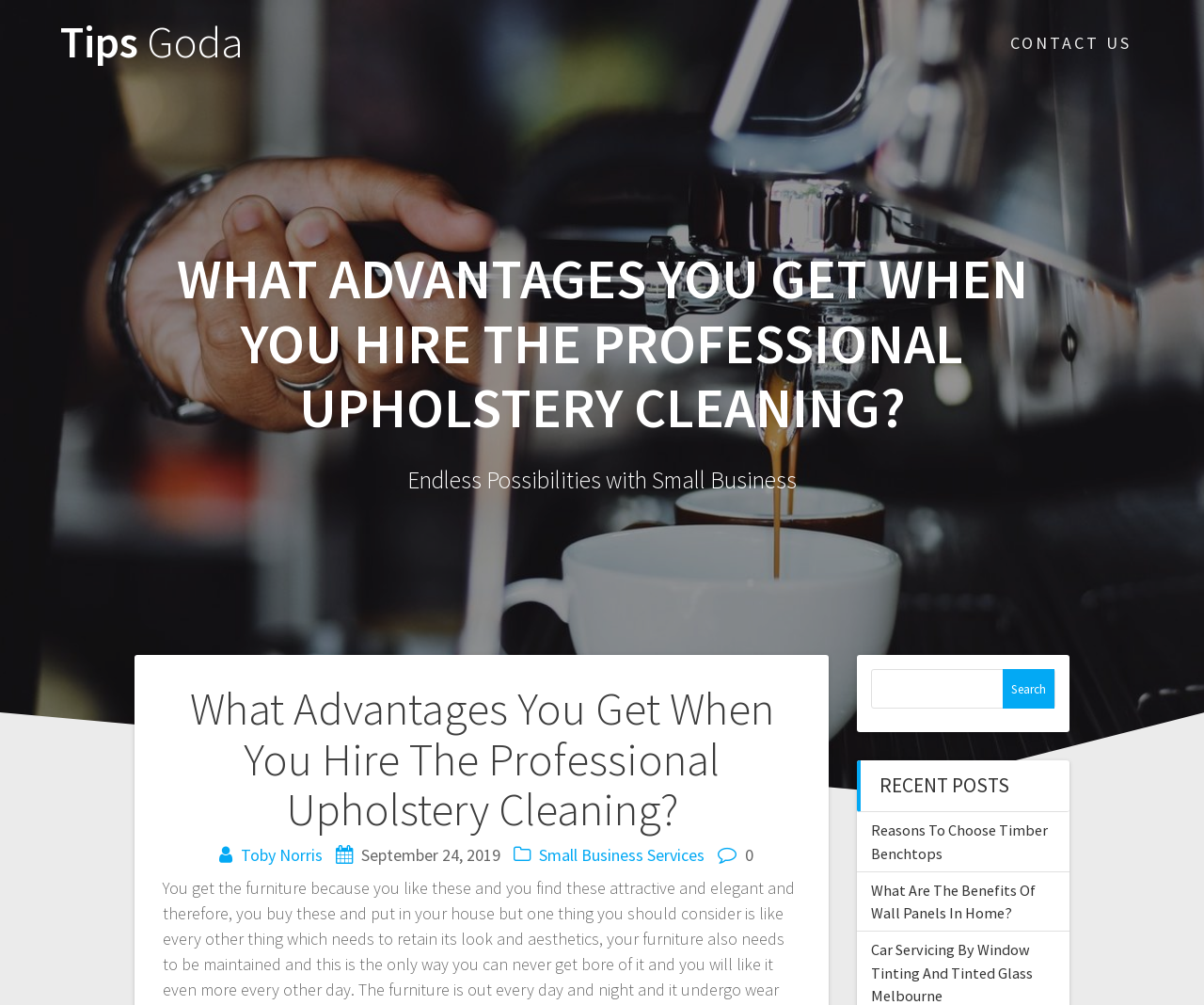Answer the following inquiry with a single word or phrase:
What is the date of the post 'What Advantages You Get When You Hire The Professional Upholstery Cleaning?'?

September 24, 2019